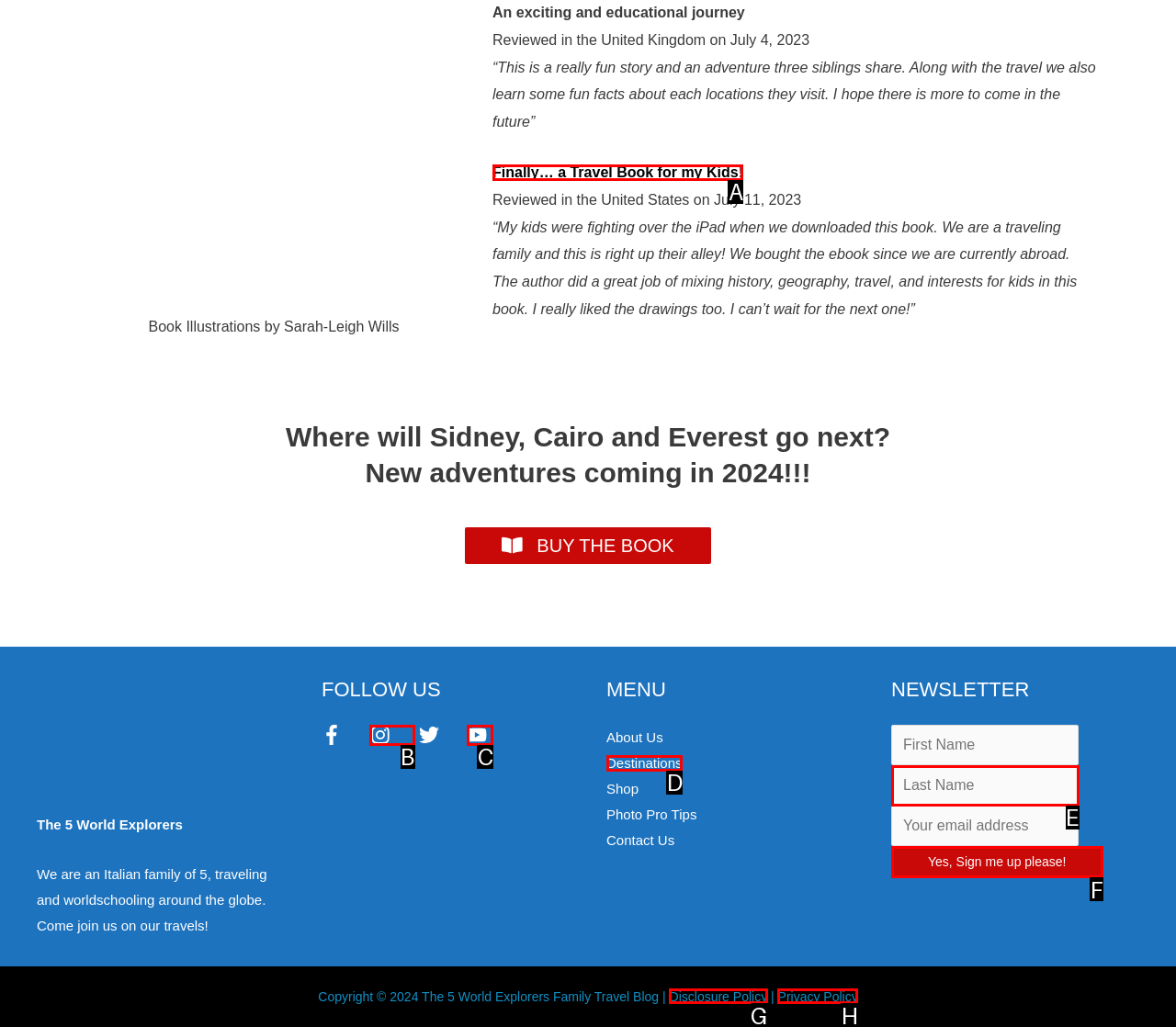Which option should be clicked to complete this task: Subscribe to the newsletter
Reply with the letter of the correct choice from the given choices.

F